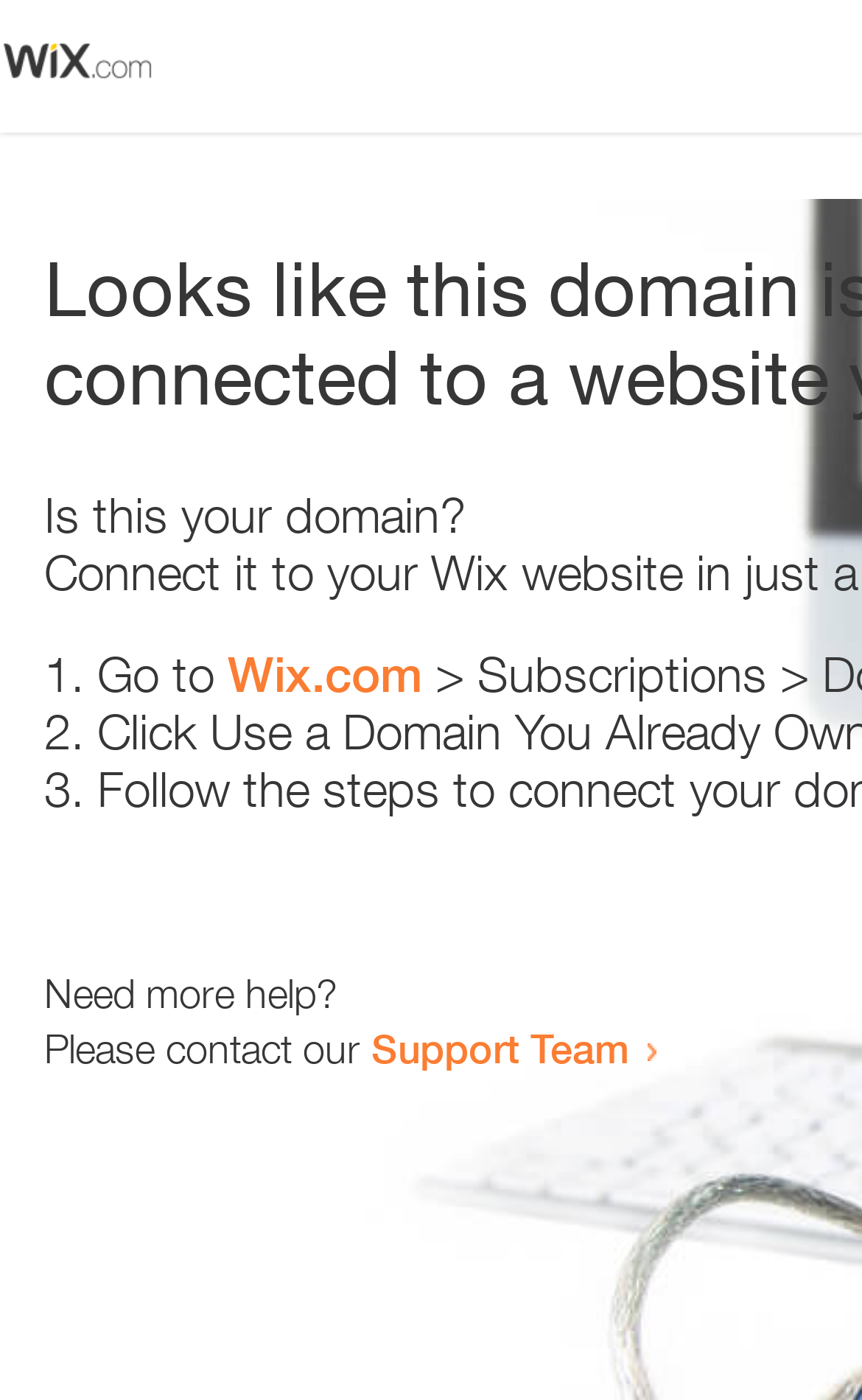Please find the top heading of the webpage and generate its text.

Looks like this domain isn't
connected to a website yet